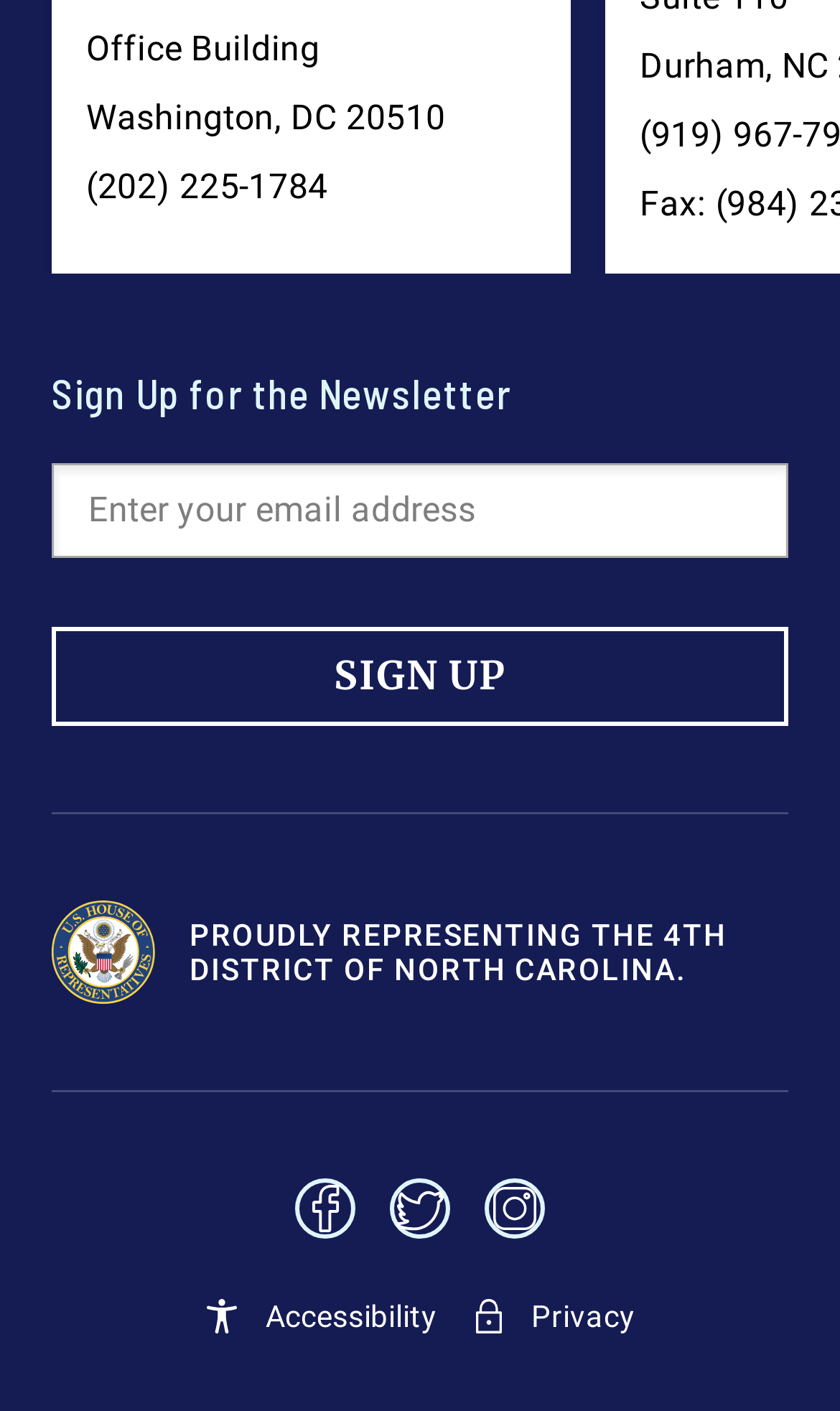Please identify the bounding box coordinates of the clickable area that will fulfill the following instruction: "View 5 Innovative Methods to Increase SaaS Customer Lifetime Value Through Better Onboarding". The coordinates should be in the format of four float numbers between 0 and 1, i.e., [left, top, right, bottom].

None